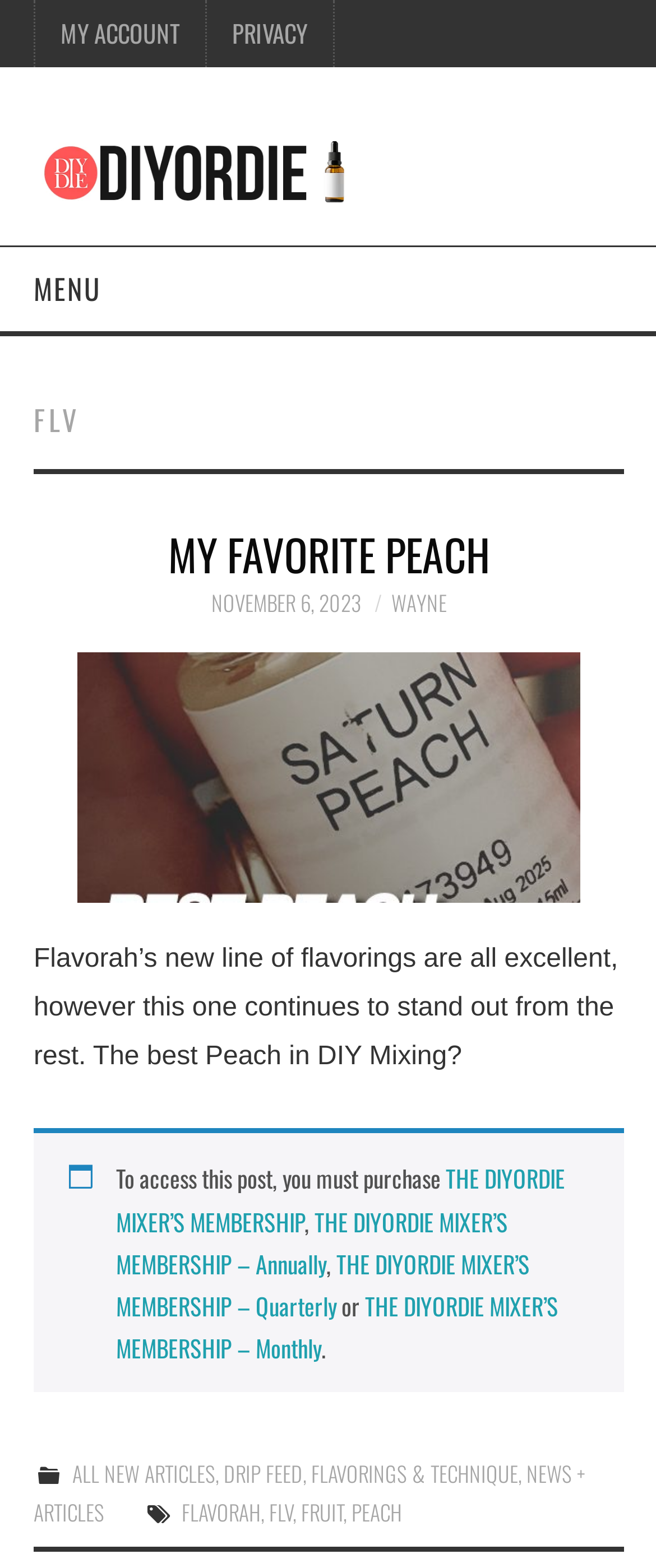Find the bounding box coordinates of the area that needs to be clicked in order to achieve the following instruction: "purchase THE DIYORDIE MIXER’S MEMBERSHIP". The coordinates should be specified as four float numbers between 0 and 1, i.e., [left, top, right, bottom].

[0.177, 0.74, 0.862, 0.79]